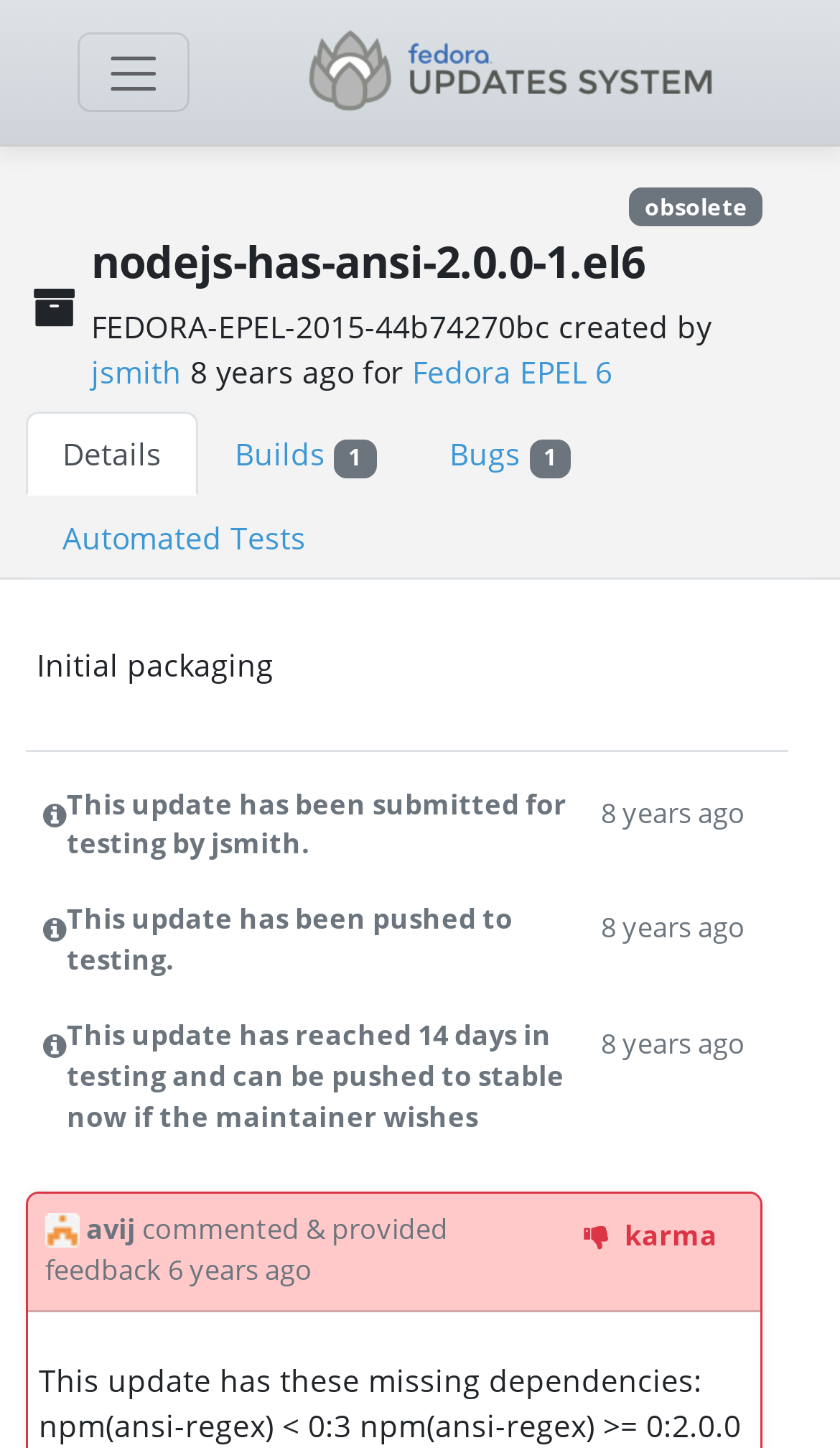Who created the update?
Look at the screenshot and provide an in-depth answer.

The creator of the update is mentioned in the text 'FEDORA-EPEL-2015-44b74270bc created by' followed by a link to the user 'jsmith', indicating that jsmith is the creator of the update.